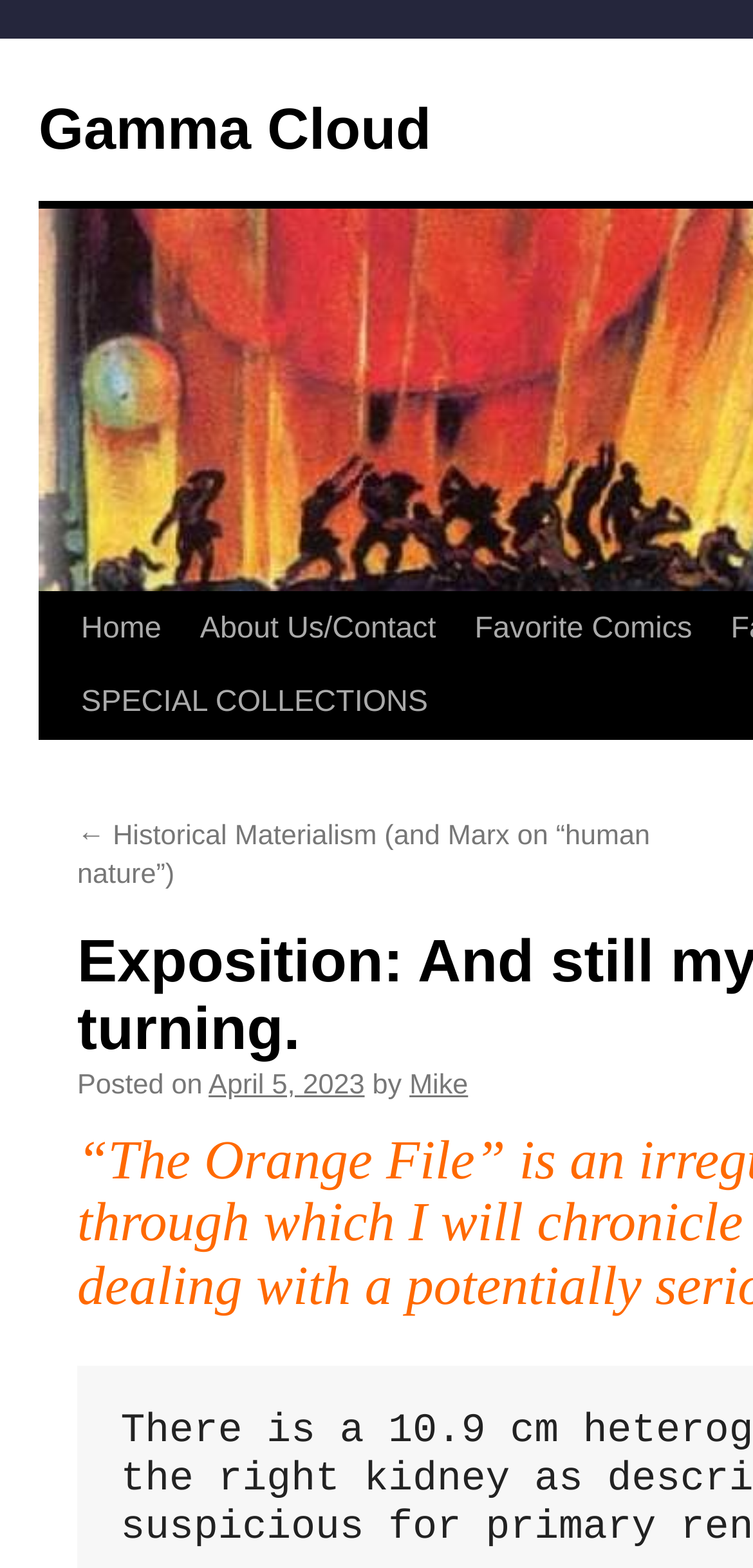Please specify the bounding box coordinates in the format (top-left x, top-left y, bottom-right x, bottom-right y), with values ranging from 0 to 1. Identify the bounding box for the UI component described as follows: Gamma Cloud

[0.051, 0.063, 0.573, 0.103]